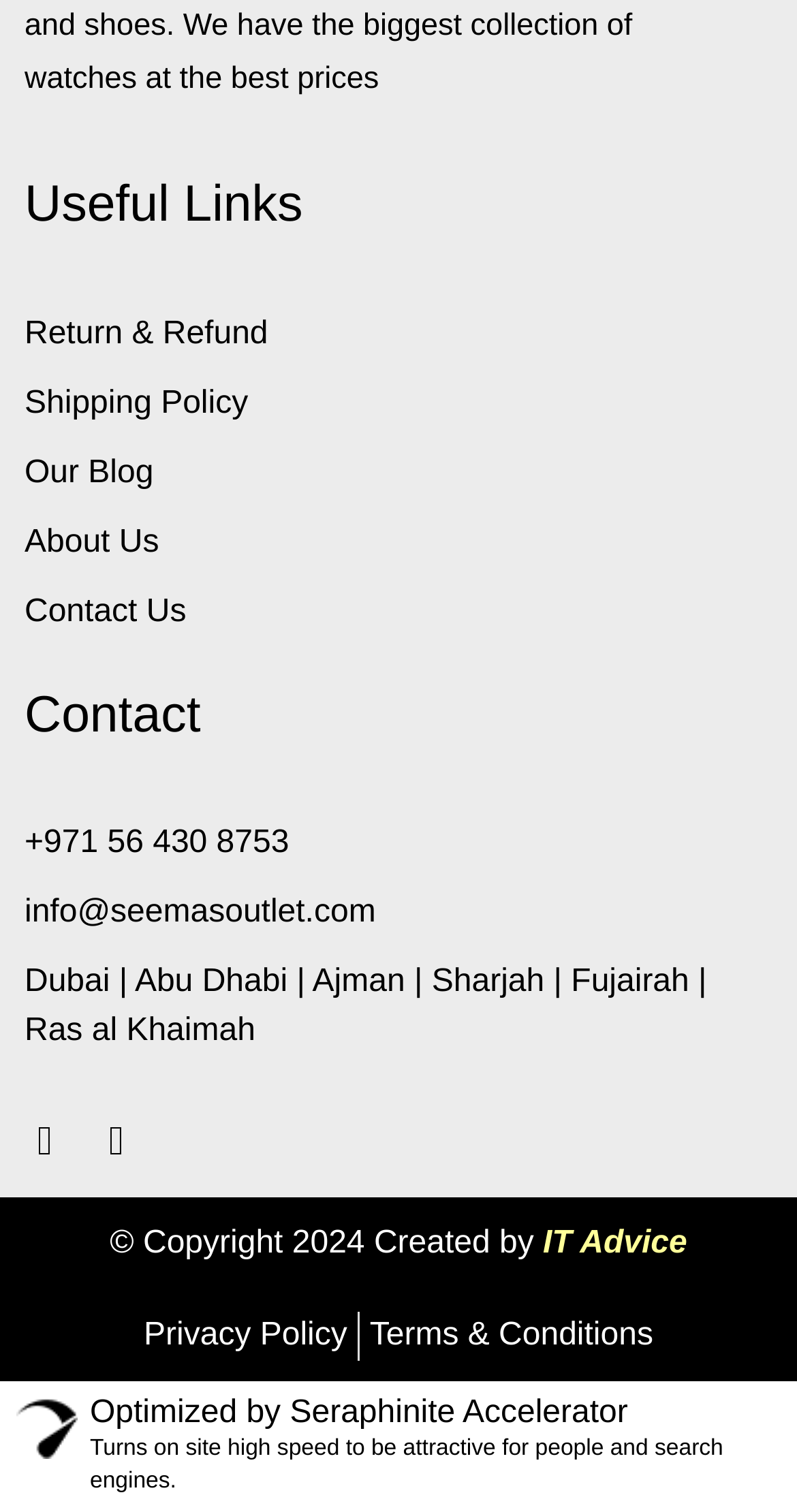Pinpoint the bounding box coordinates of the element you need to click to execute the following instruction: "Read Privacy Policy". The bounding box should be represented by four float numbers between 0 and 1, in the format [left, top, right, bottom].

[0.18, 0.868, 0.436, 0.9]